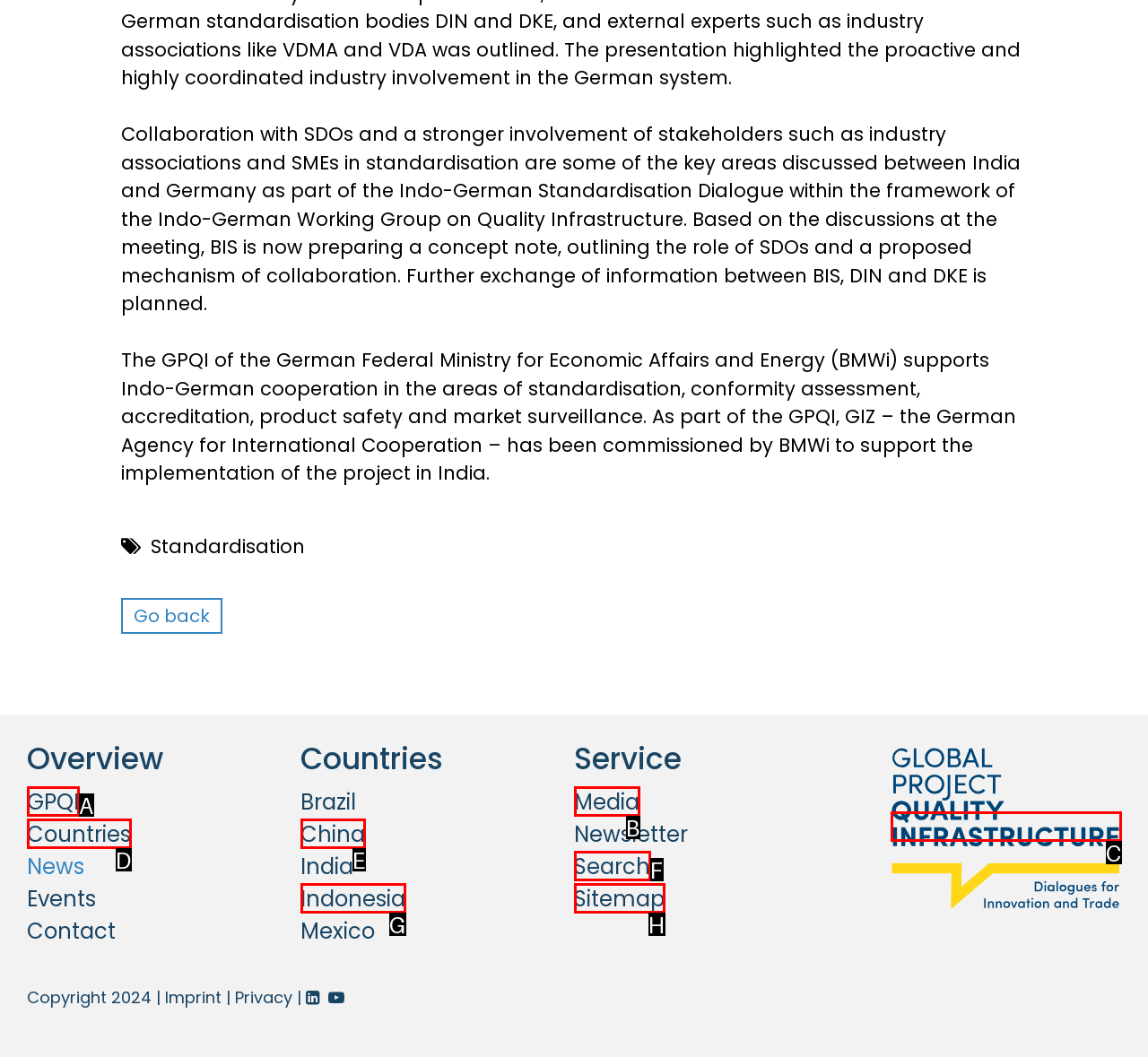Select the HTML element that corresponds to the description: Countries. Reply with the letter of the correct option.

D